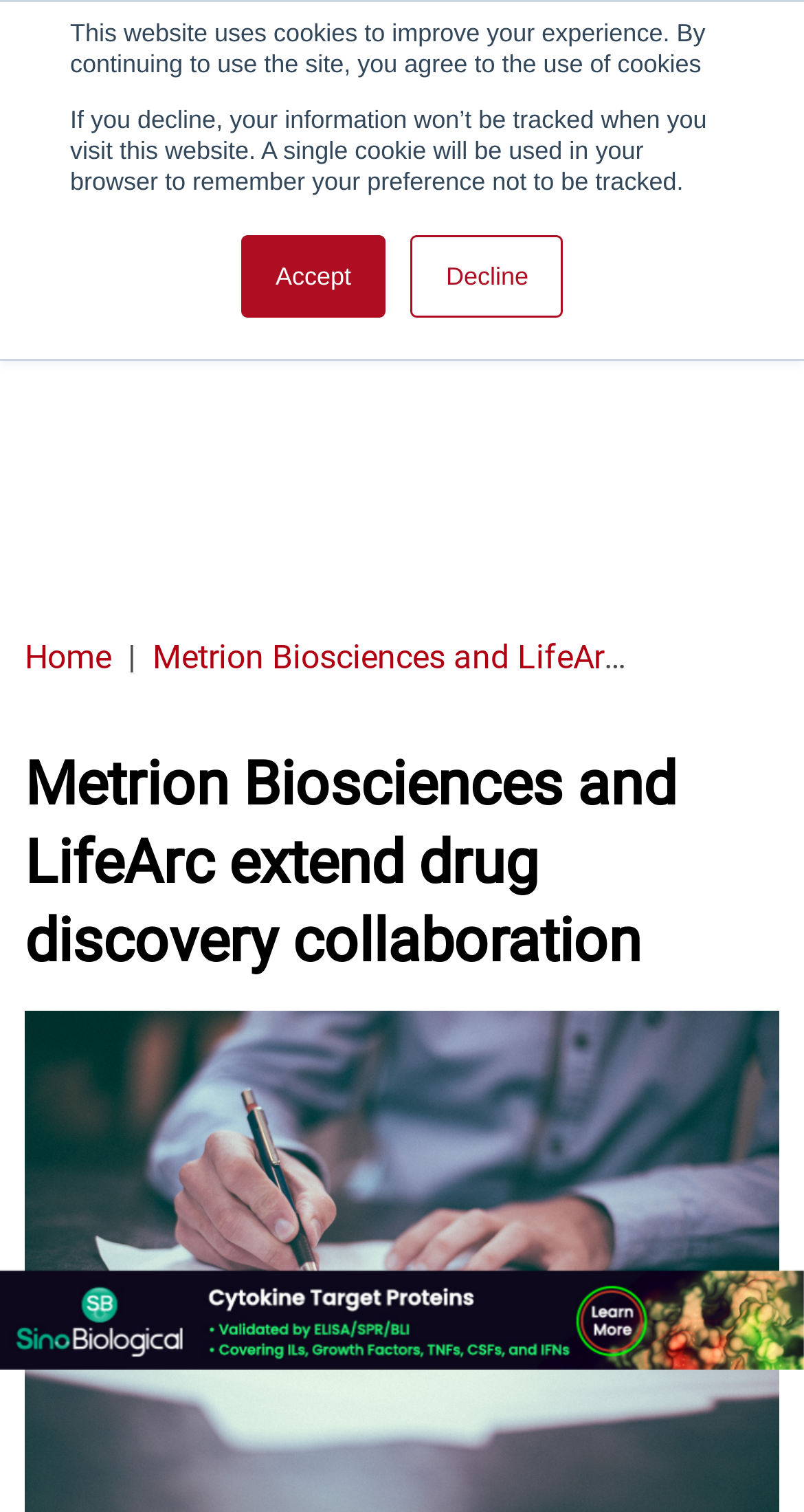Using the image as a reference, answer the following question in as much detail as possible:
How many links are there in the breadcrumb navigation?

I found the breadcrumb navigation element and counted the number of links inside it, which is 1, specifically the link with the text 'Home'.